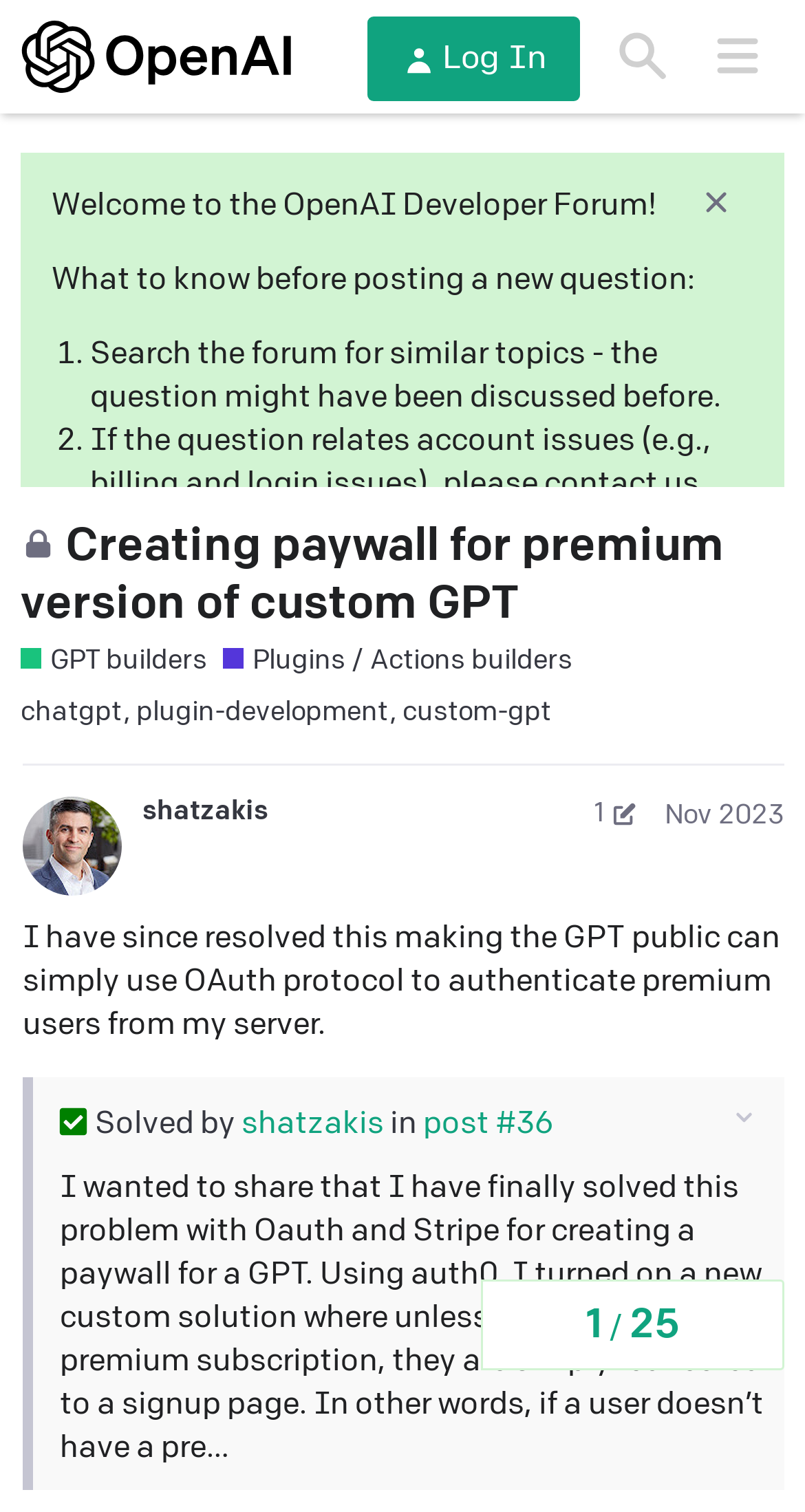Determine the bounding box coordinates (top-left x, top-left y, bottom-right x, bottom-right y) of the UI element described in the following text: post #36

[0.526, 0.73, 0.687, 0.756]